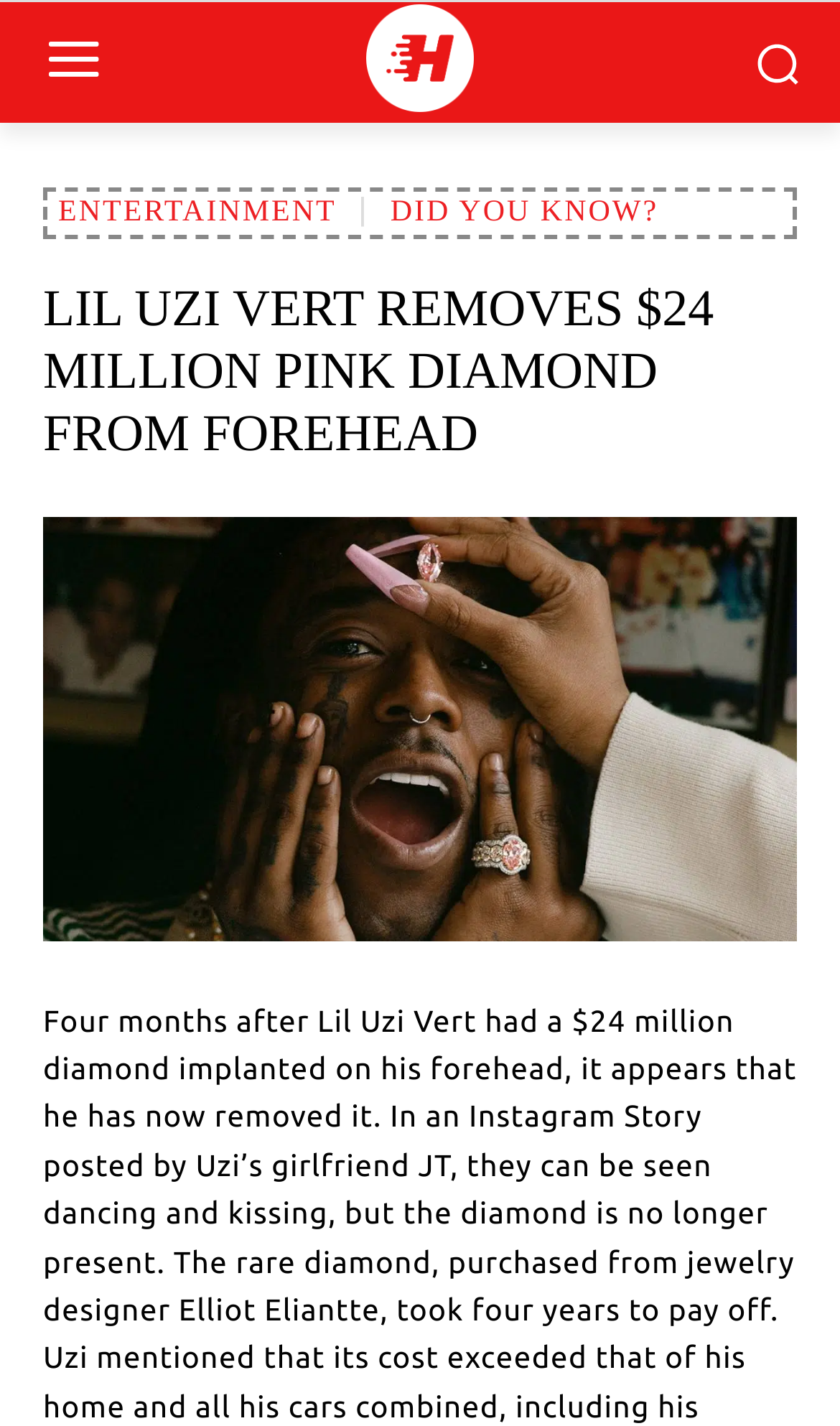Determine the primary headline of the webpage.

LIL UZI VERT REMOVES $24 MILLION PINK DIAMOND FROM FOREHEAD